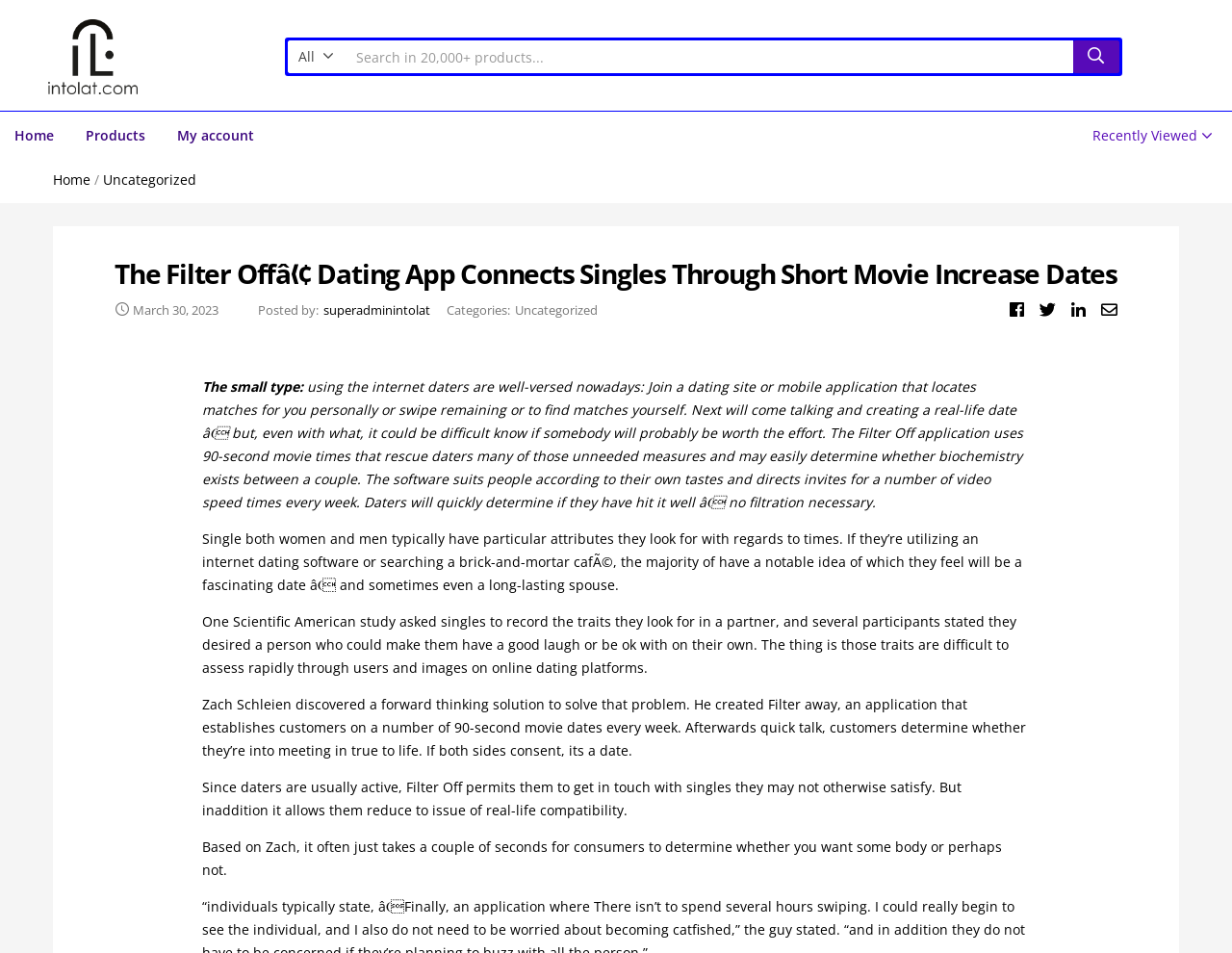How long are the video speed dates?
Examine the image closely and answer the question with as much detail as possible.

I found the answer by reading the paragraph of text that mentions '90-second movie times that rescue daters many of those unneeded measures and may easily determine whether biochemistry exists between a couple'.